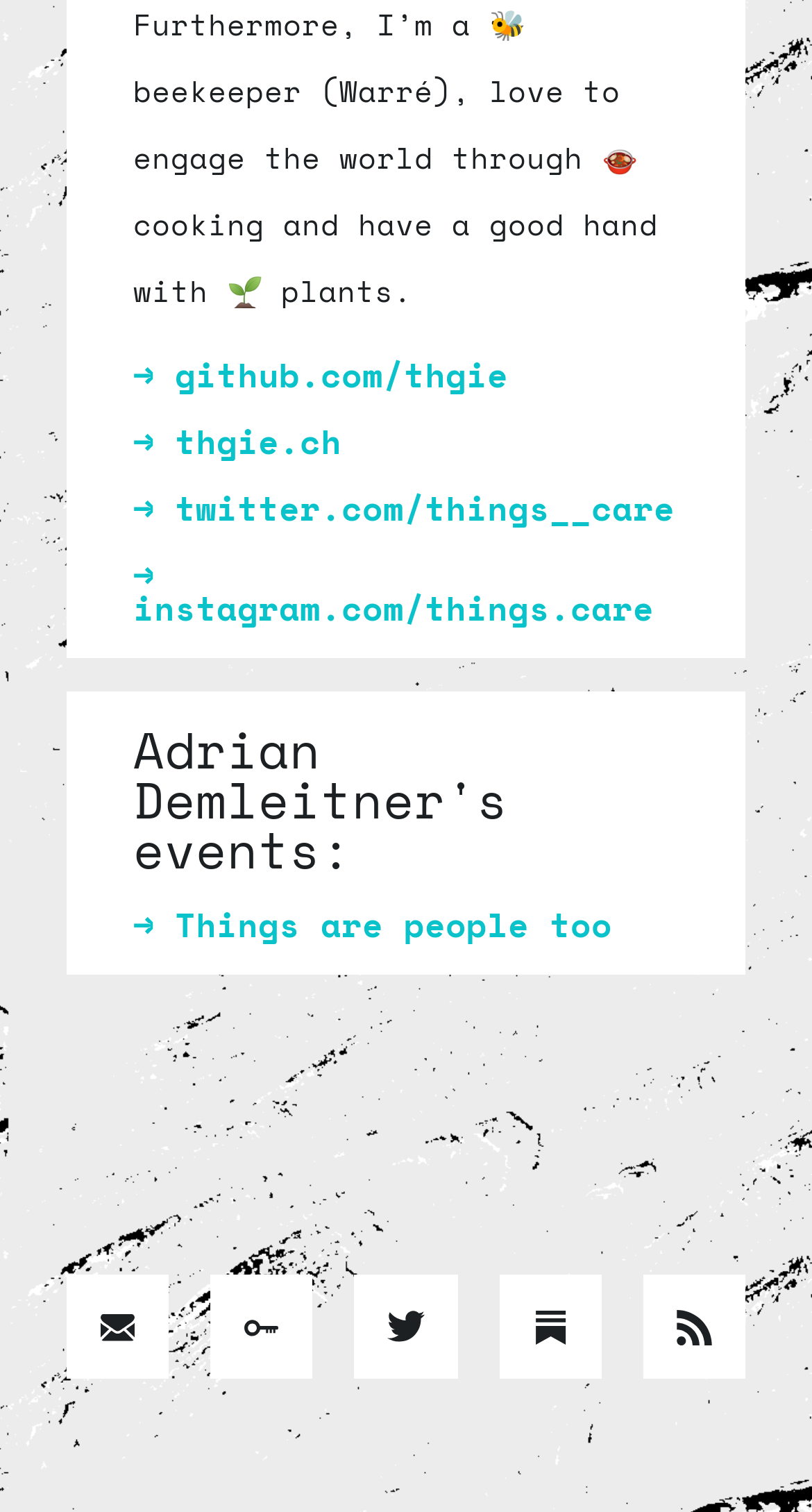How many contact links are provided at the bottom?
Based on the image content, provide your answer in one word or a short phrase.

5